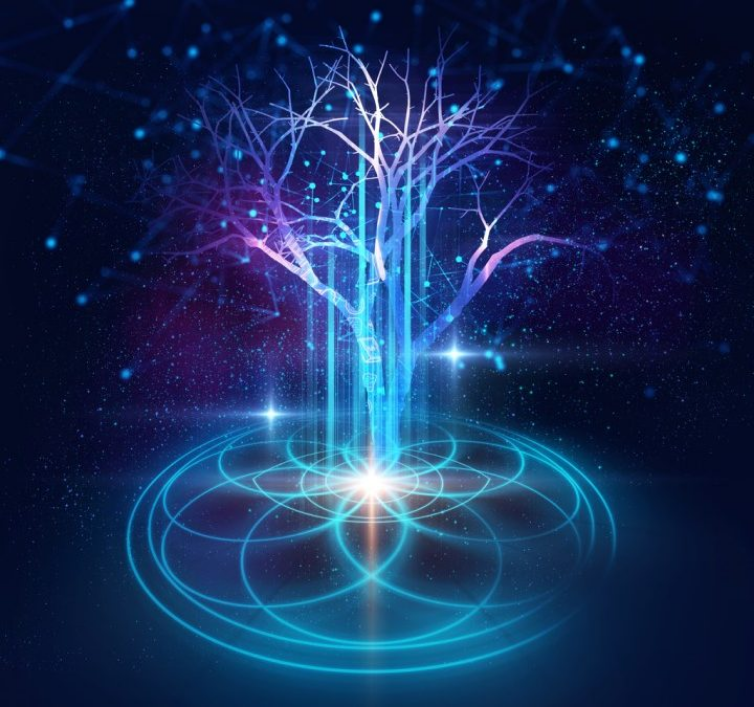Provide a comprehensive description of the image.

The image features a visually striking representation of a luminous tree set against a cosmic background, embodying themes of technology and nature. The tree, depicted with intricate branches and a glowing core, is illuminated in varying shades of blue, purple, and white. Radiating from the base of the tree are concentric circles, creating a sense of depth and interconnectedness, while sparkles and light particles suggest a dynamic energy flow. This artistic visualization symbolizes the enhanced capabilities of the DA Drive Analyzer's upgraded algorithm, which leverages advanced AI to improve drive failure predictions across various storage types, including SATA, NVMe, and SCSI. The overall aesthetic conveys a blend of innovation and natural beauty, illustrating the synergy between technology and its foundational principles.